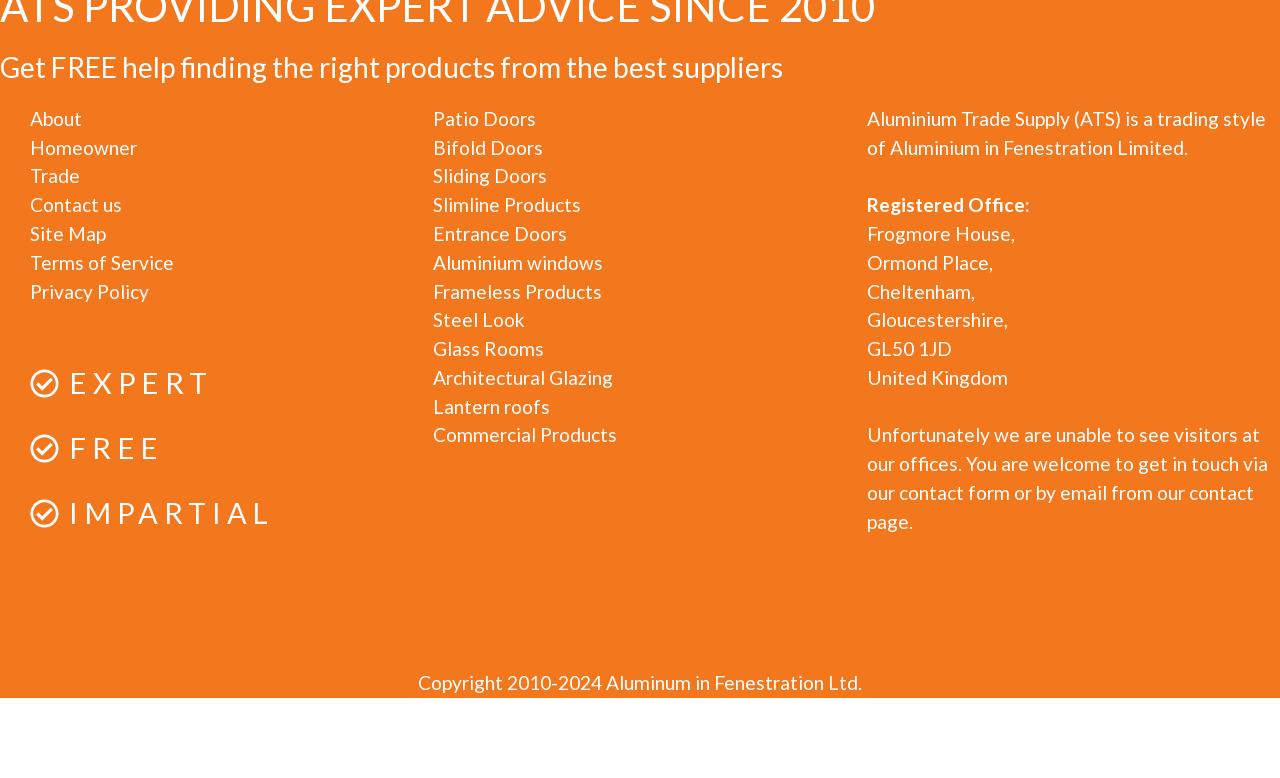Determine the bounding box coordinates for the area that needs to be clicked to fulfill this task: "Click on 'Patio Doors' link". The coordinates must be given as four float numbers between 0 and 1, i.e., [left, top, right, bottom].

[0.339, 0.135, 0.419, 0.172]